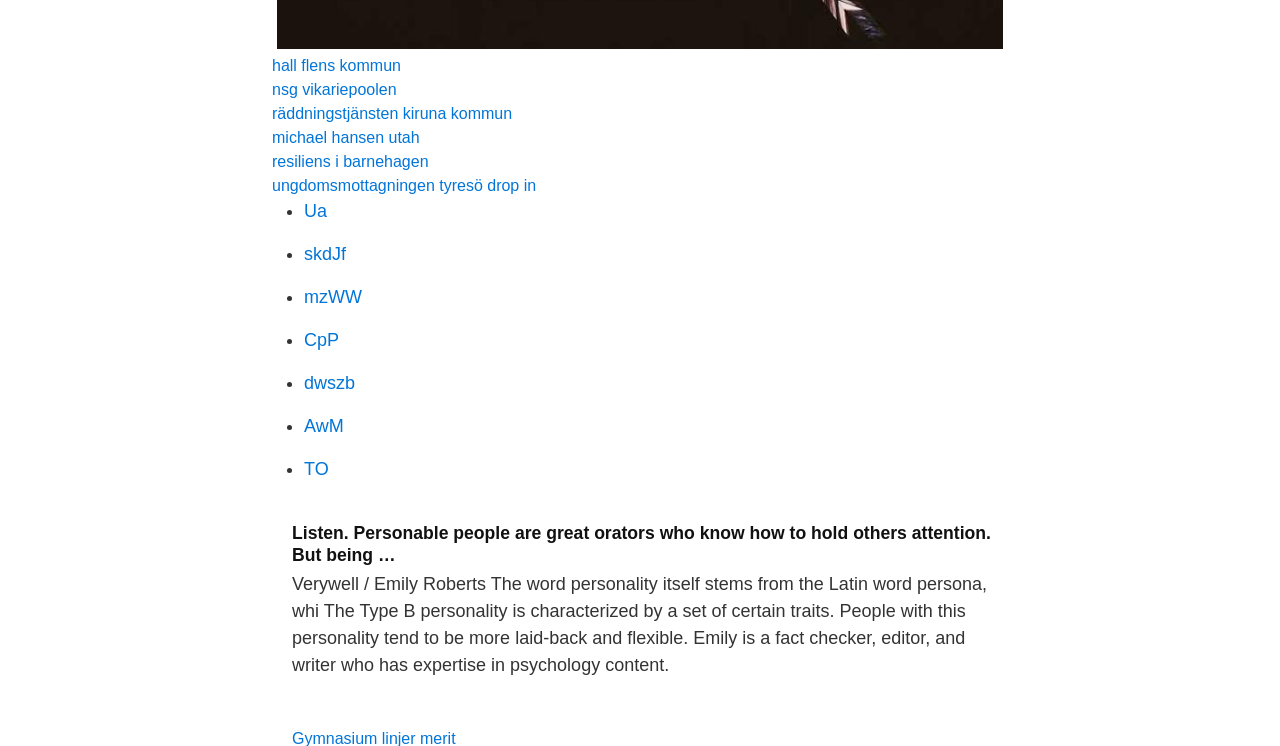Find the bounding box coordinates of the element I should click to carry out the following instruction: "explore the content of 'resiliens i barnehagen'".

[0.212, 0.205, 0.335, 0.228]